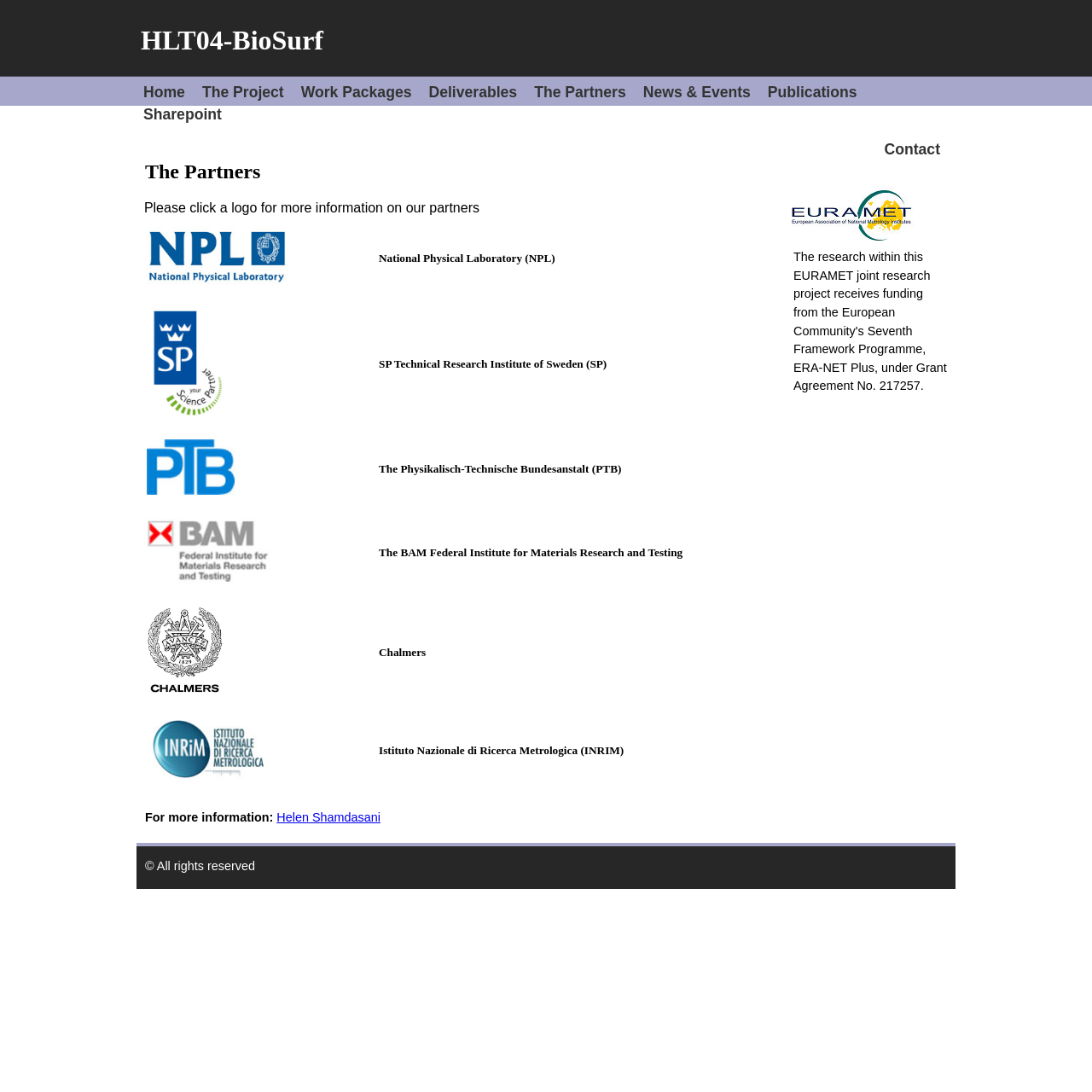Locate the bounding box coordinates of the clickable area needed to fulfill the instruction: "Click the Home link".

[0.125, 0.074, 0.176, 0.095]